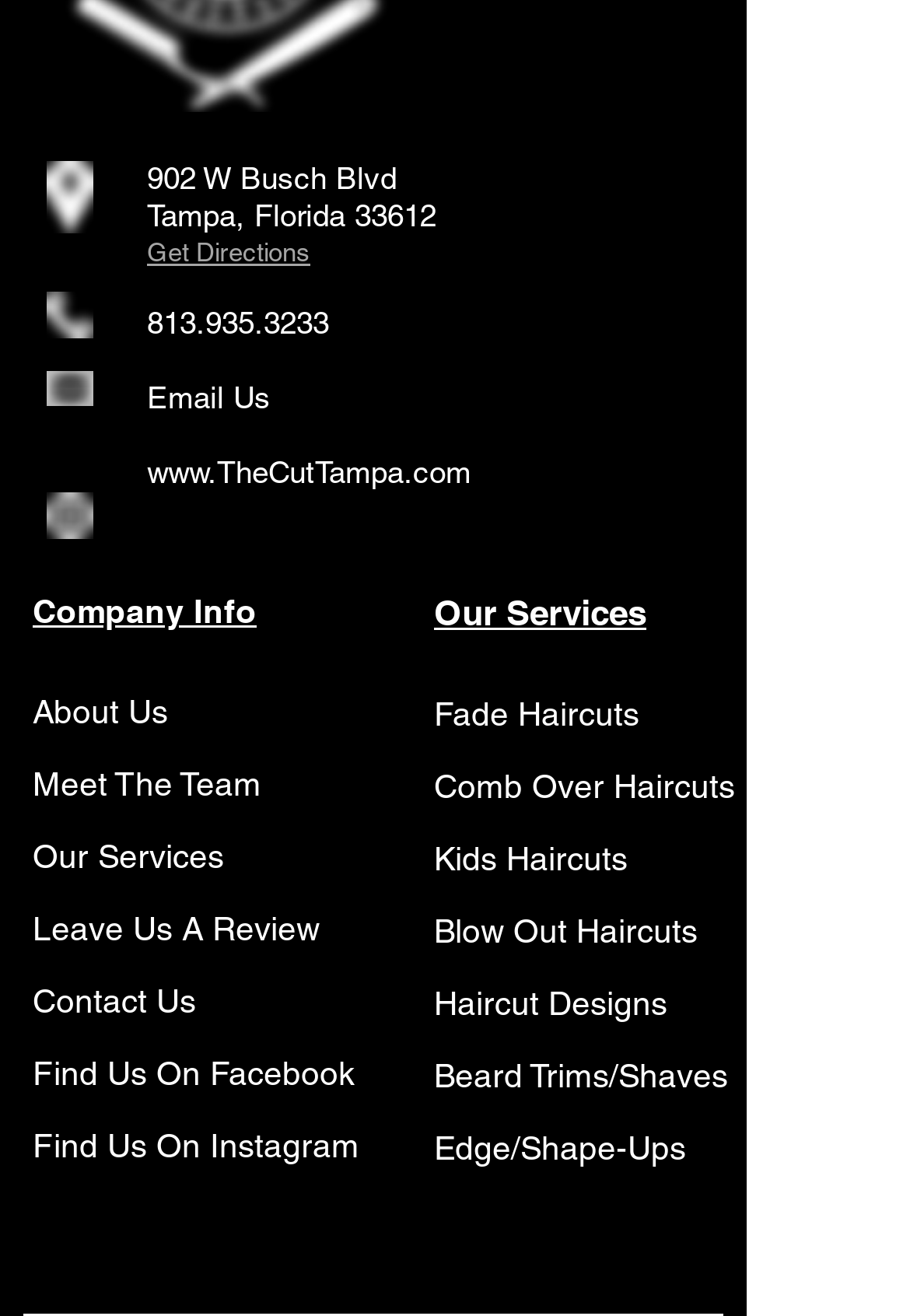Please identify the bounding box coordinates of the element's region that I should click in order to complete the following instruction: "Get directions to the location". The bounding box coordinates consist of four float numbers between 0 and 1, i.e., [left, top, right, bottom].

[0.162, 0.183, 0.341, 0.204]